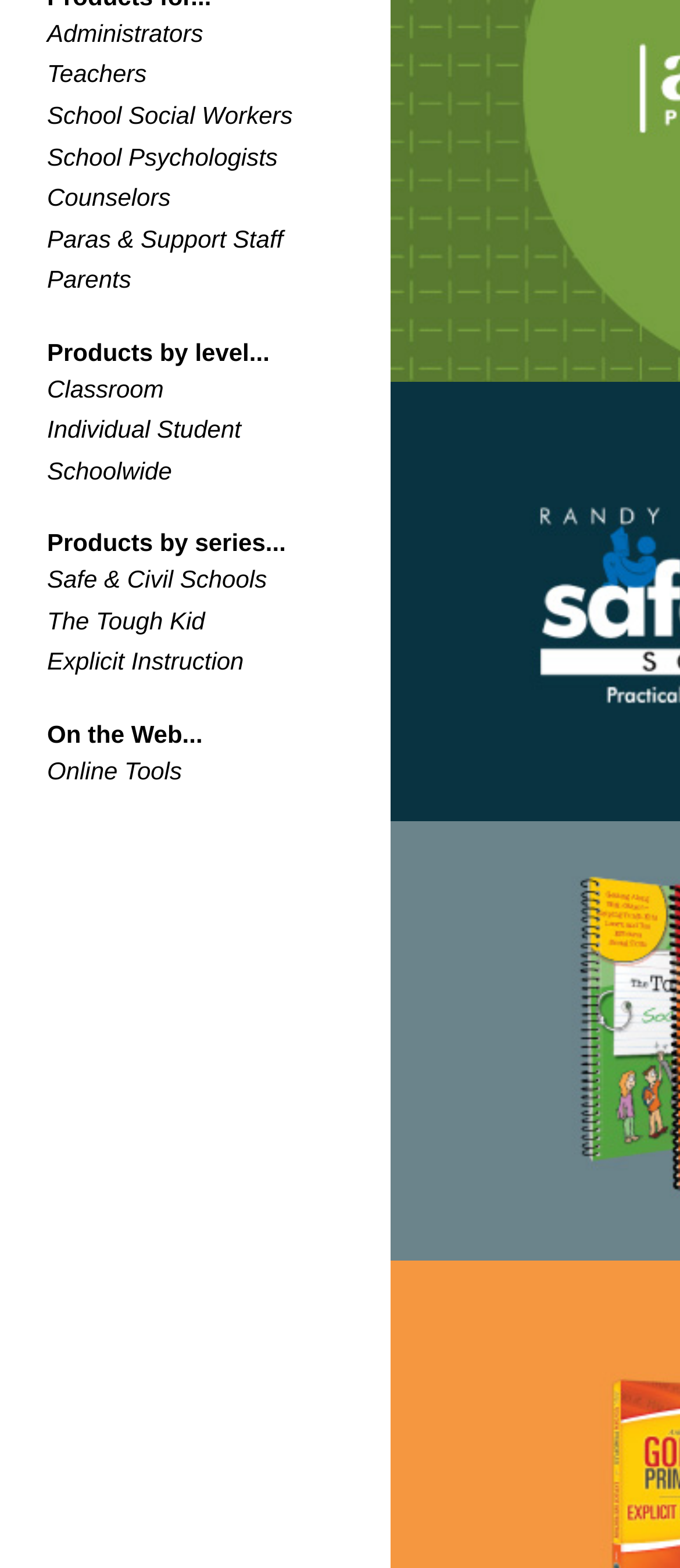Given the element description London, predict the bounding box coordinates for the UI element in the webpage screenshot. The format should be (top-left x, top-left y, bottom-right x, bottom-right y), and the values should be between 0 and 1.

None